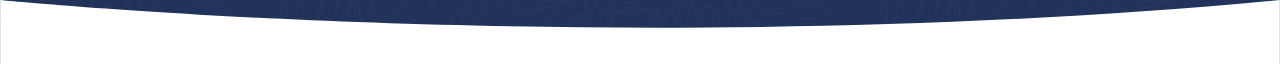What is placed above the image on the webpage?
Refer to the image and provide a concise answer in one word or phrase.

Countdown timer